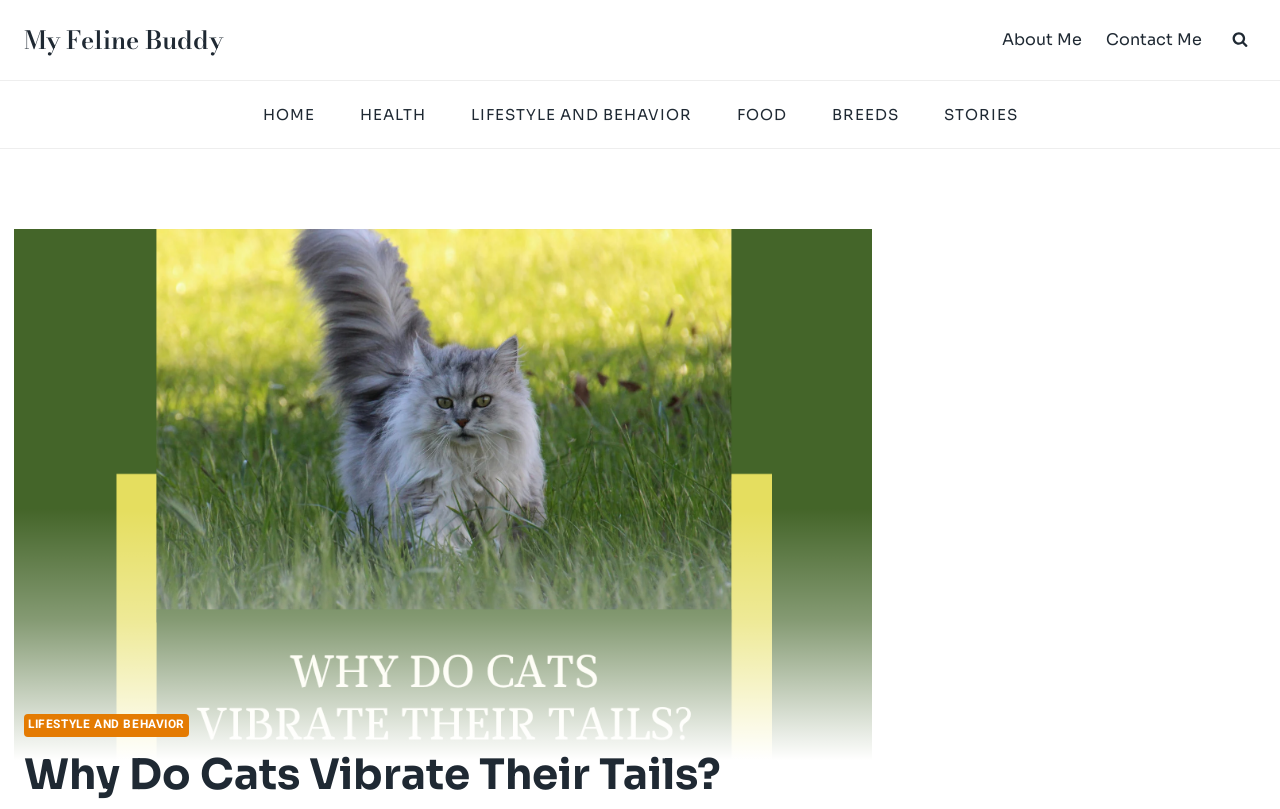Please answer the following question using a single word or phrase: 
How many links are in the secondary navigation?

2